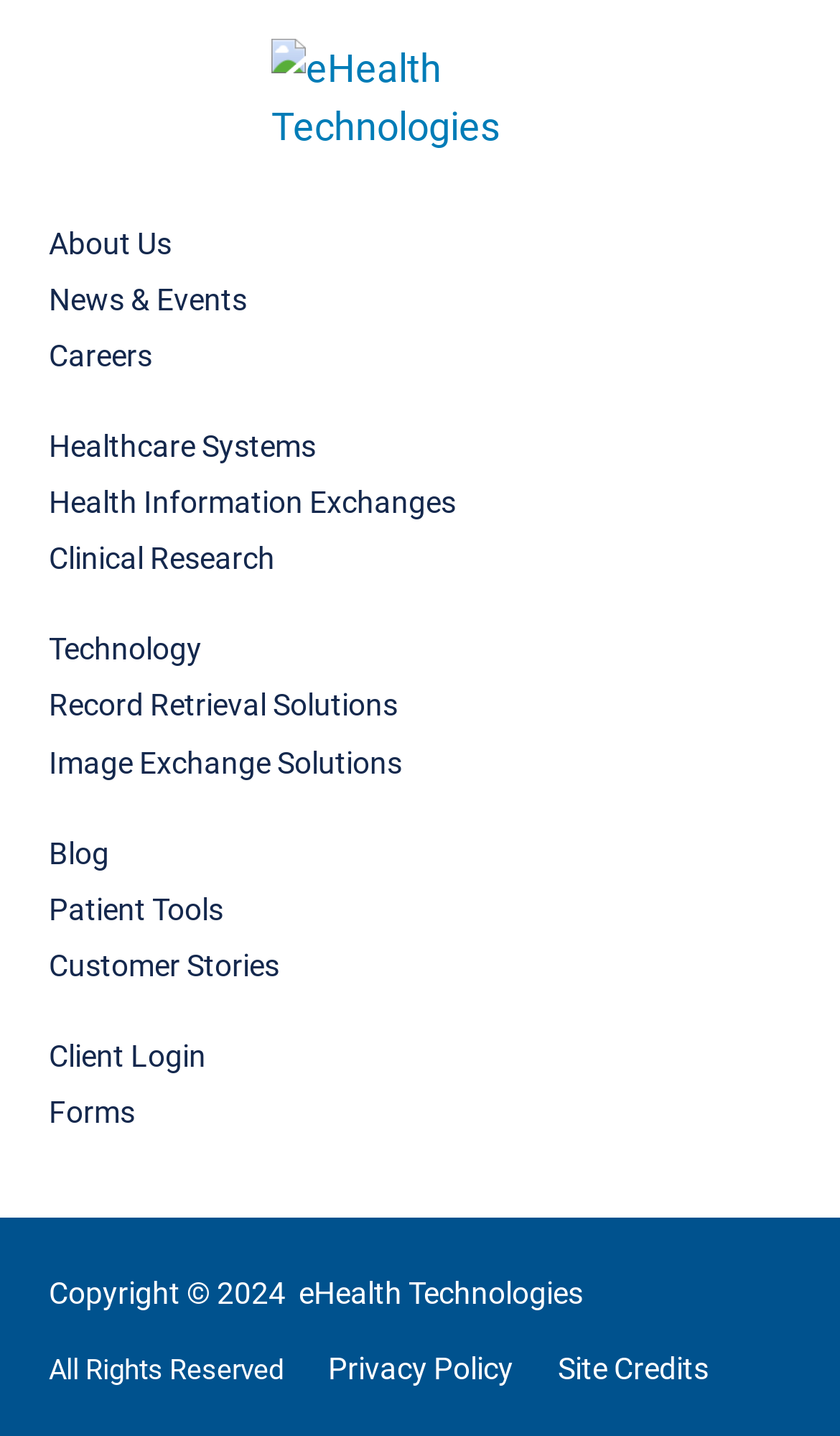Examine the image and give a thorough answer to the following question:
What year is mentioned in the copyright notice?

I looked at the footer section and found the copyright notice, which mentions the year '2024'.